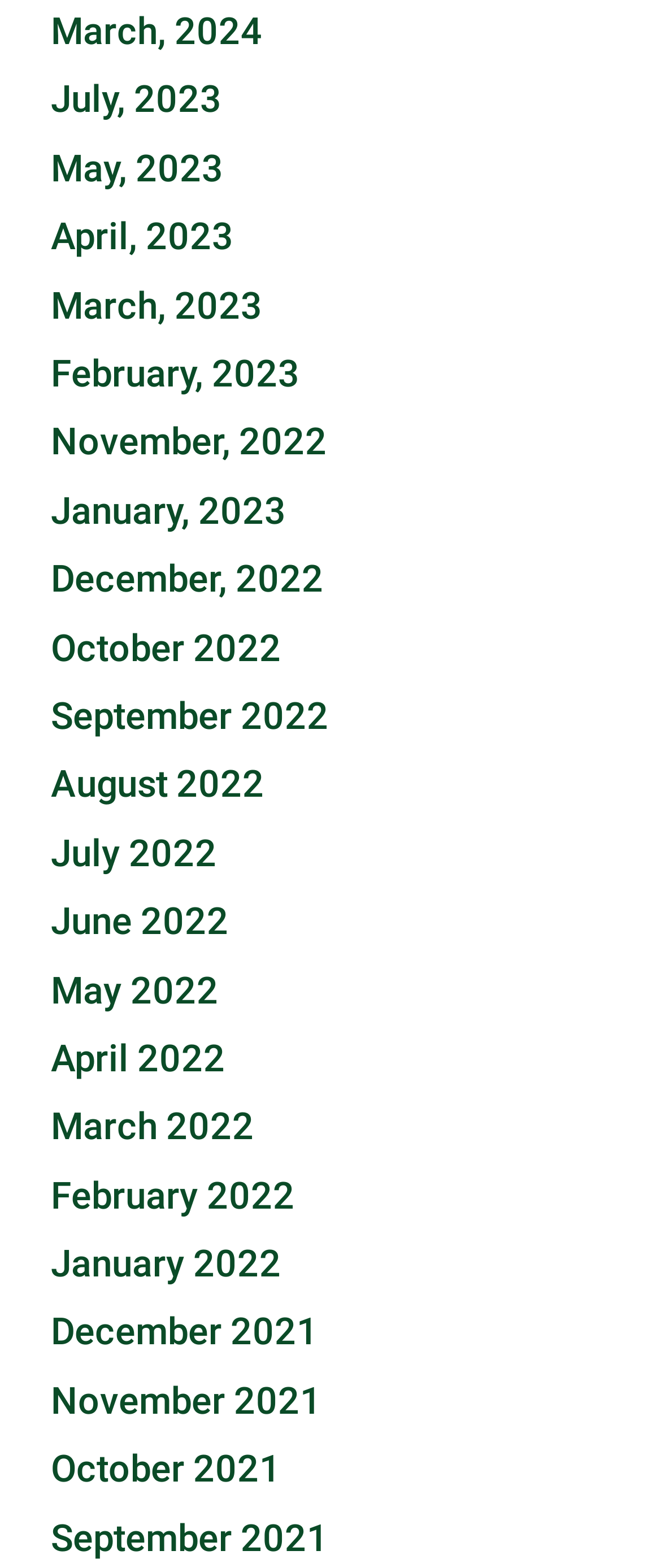Specify the bounding box coordinates of the area to click in order to execute this command: 'Expand the India Branch tab'. The coordinates should consist of four float numbers ranging from 0 to 1, and should be formatted as [left, top, right, bottom].

None